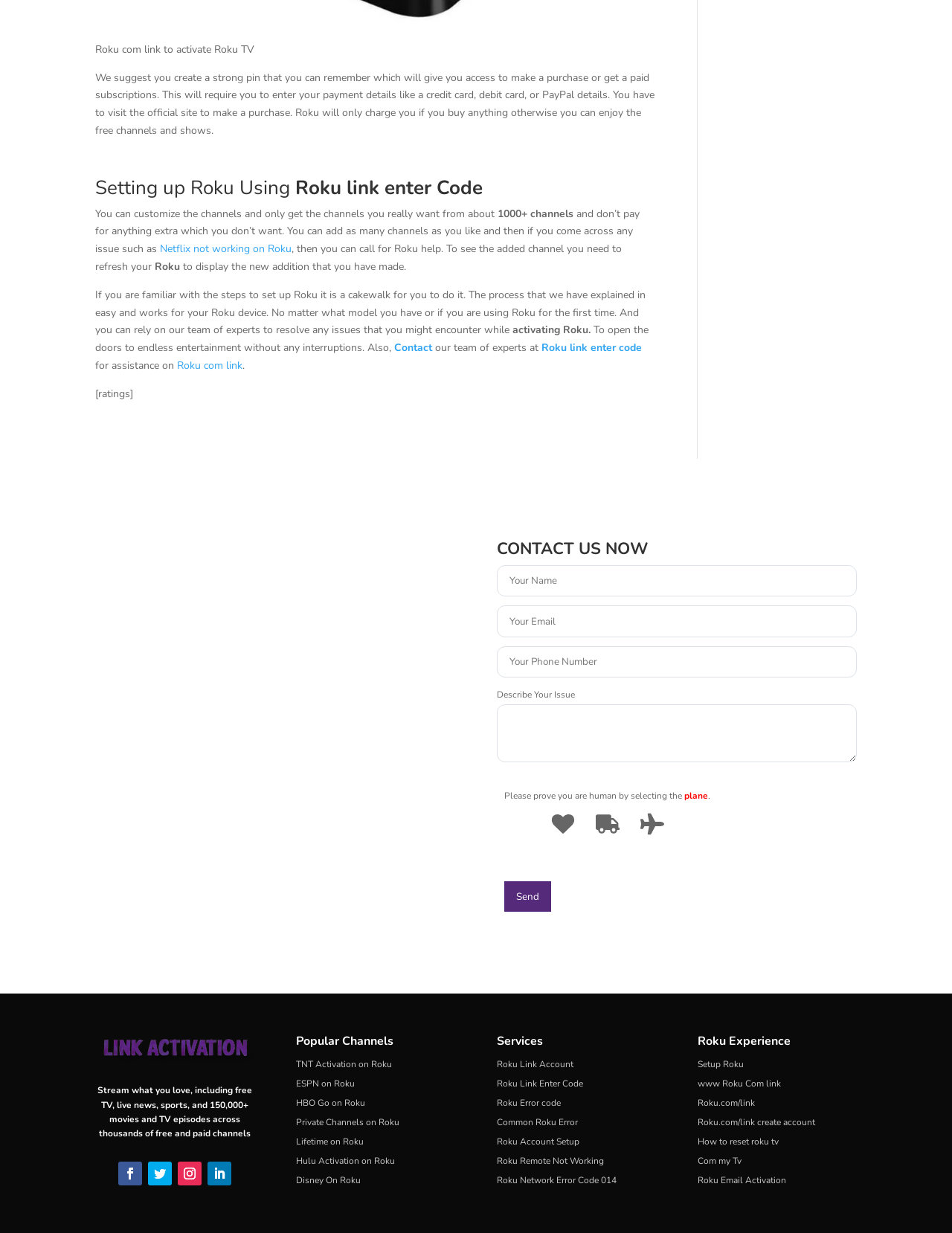Please specify the bounding box coordinates of the clickable section necessary to execute the following command: "Describe your issue".

[0.522, 0.571, 0.9, 0.618]